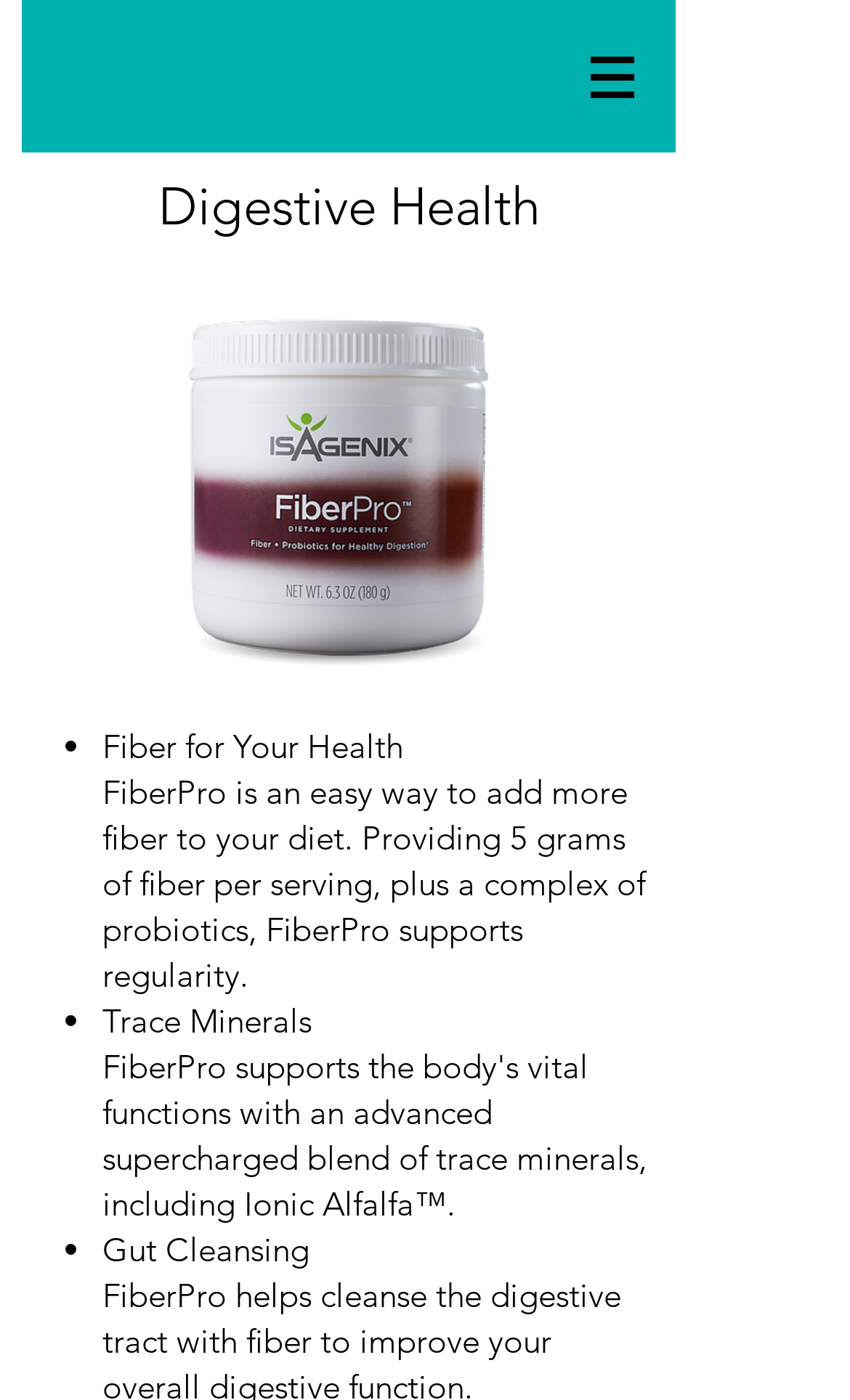Examine the screenshot and answer the question in as much detail as possible: What is the purpose of FiberPro?

According to the webpage, FiberPro 'supports regularity', which implies that its purpose is to promote digestive health and regular bowel movements.